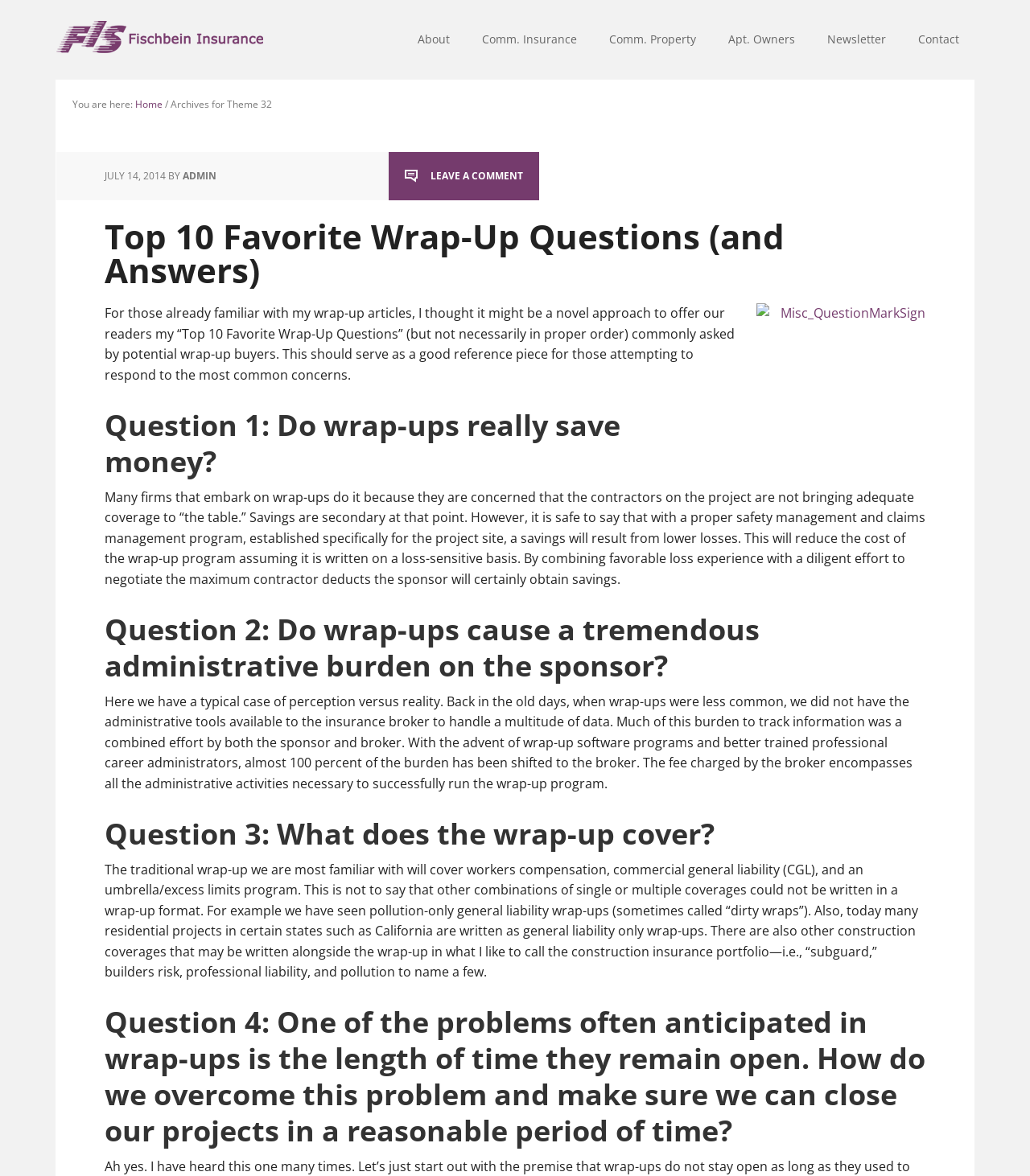Specify the bounding box coordinates of the element's area that should be clicked to execute the given instruction: "Click on the 'LEAVE A COMMENT' link". The coordinates should be four float numbers between 0 and 1, i.e., [left, top, right, bottom].

[0.393, 0.144, 0.508, 0.155]